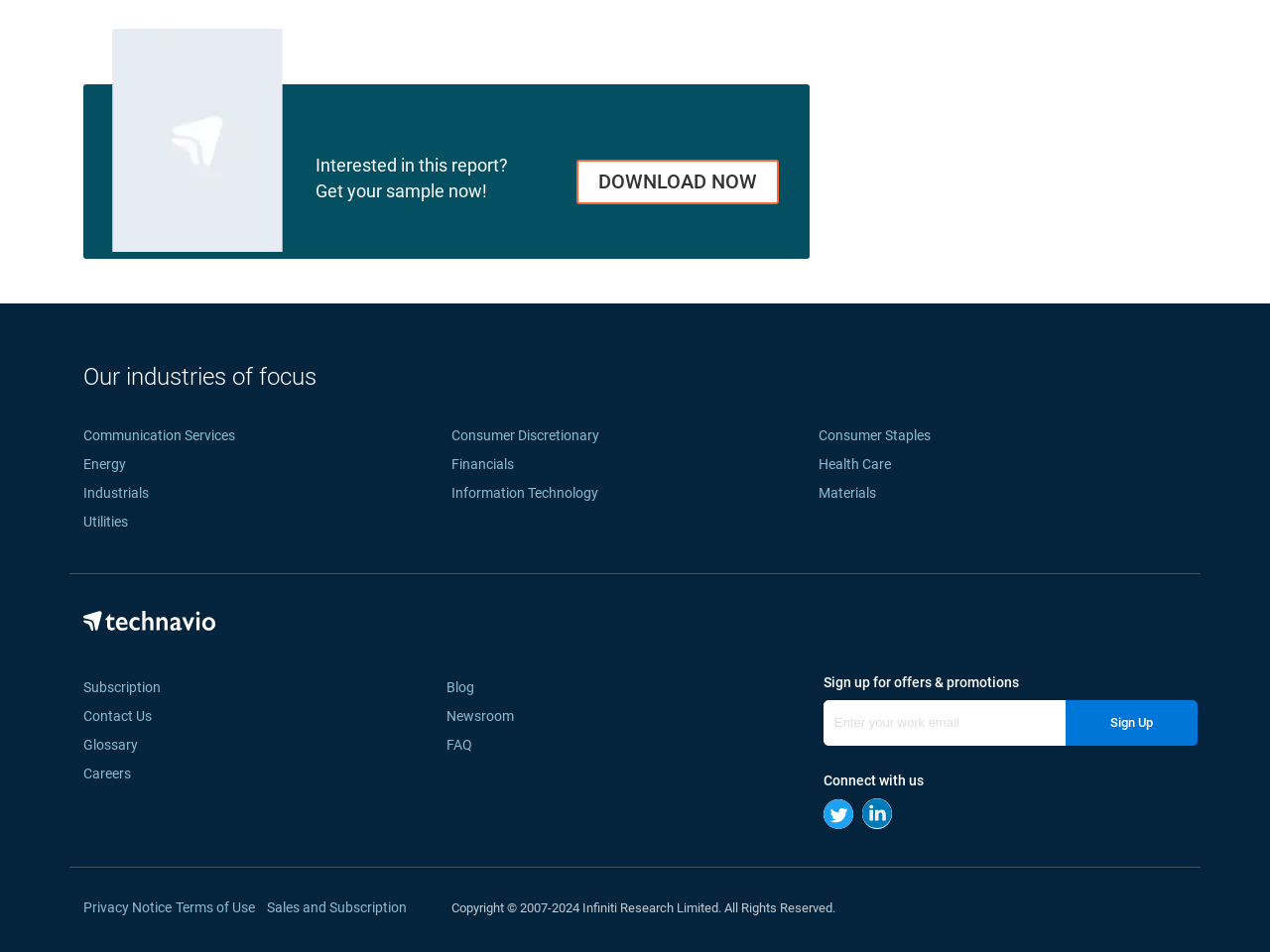What is the purpose of the 'Sign Up' button?
Could you answer the question in a detailed manner, providing as much information as possible?

The purpose of the 'Sign Up' button can be inferred by its text and its proximity to the text 'Sign up for offers & promotions', suggesting that it allows users to sign up for offers and promotions.